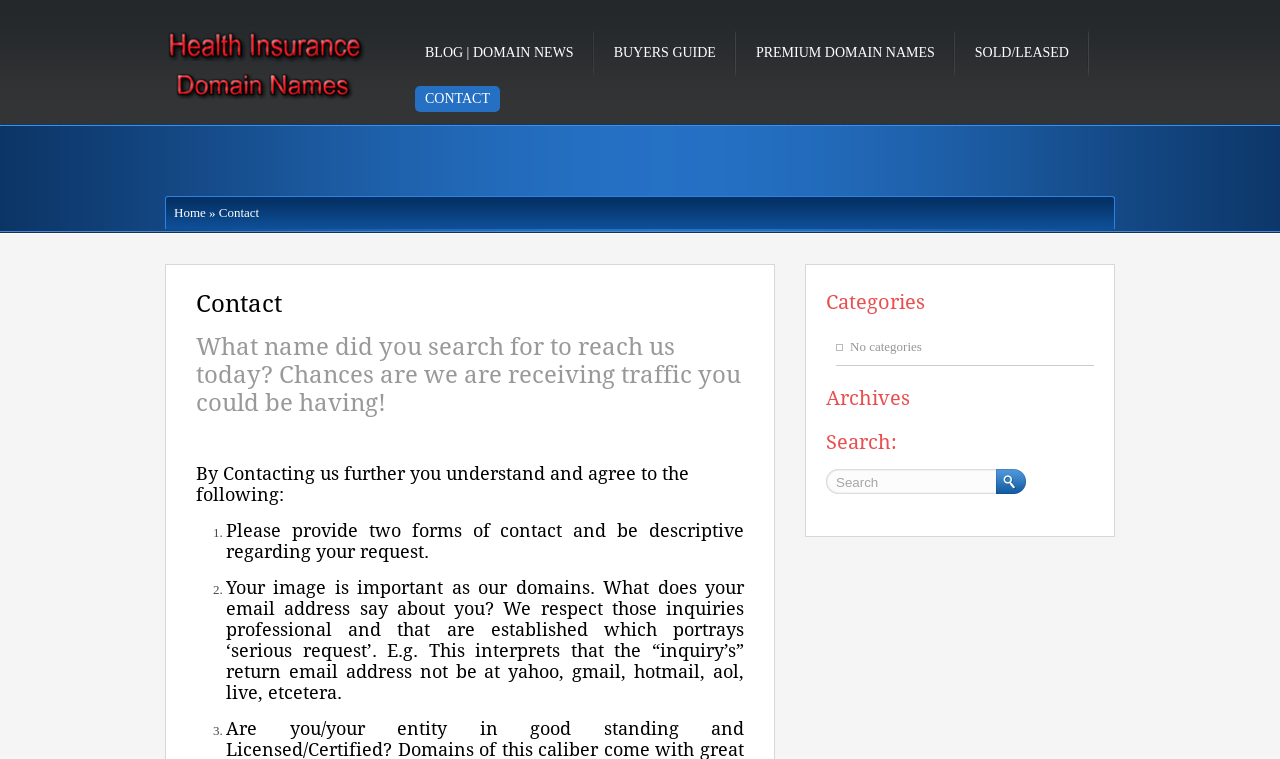How many forms of contact should be provided?
Answer the question with a single word or phrase, referring to the image.

Two